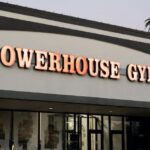By analyzing the image, answer the following question with a detailed response: What is emphasized by the clean, professional appearance of the building?

The caption suggests that the clean, professional appearance of the building emphasizes the gym's commitment to providing quality fitness services, implying that the gym takes pride in its facilities and is dedicated to offering a high-standard fitness experience.